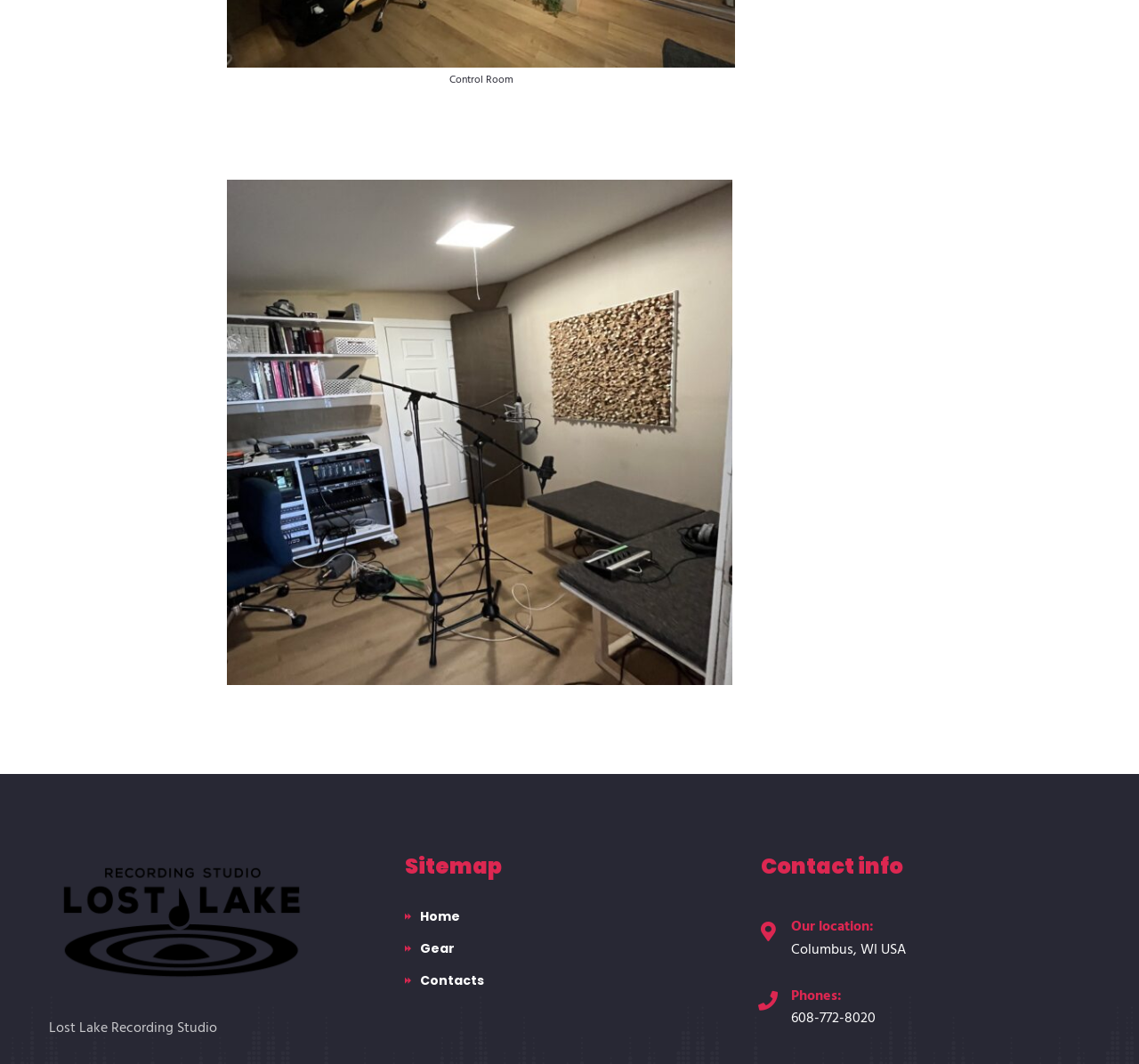What is the name of the section that contains the location and phone number?
Refer to the image and give a detailed response to the question.

The answer can be found by looking at the heading element with the text 'Contact info' above the links to the location and phone number.